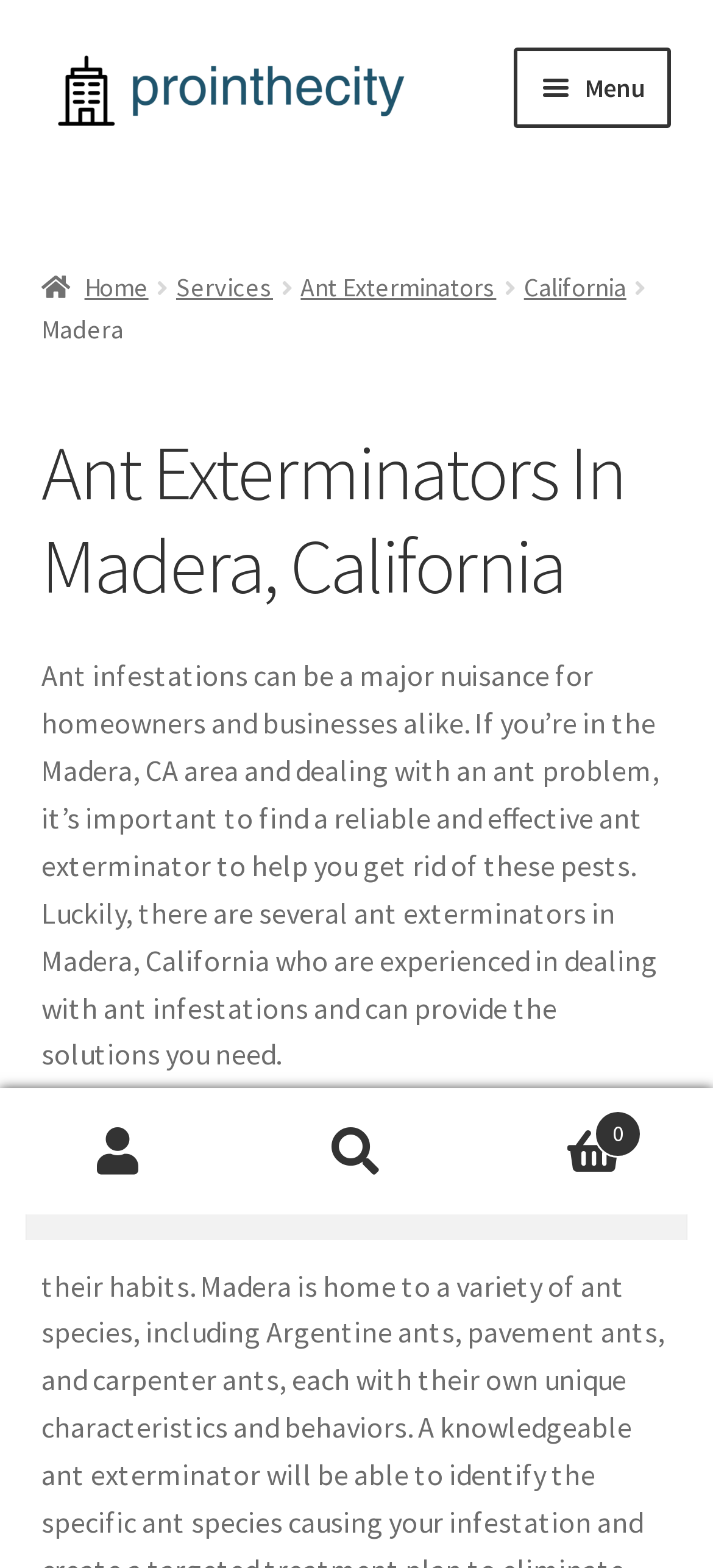Locate the bounding box coordinates of the clickable element to fulfill the following instruction: "Go to the 'Photographers' page". Provide the coordinates as four float numbers between 0 and 1 in the format [left, top, right, bottom].

[0.058, 0.088, 0.942, 0.15]